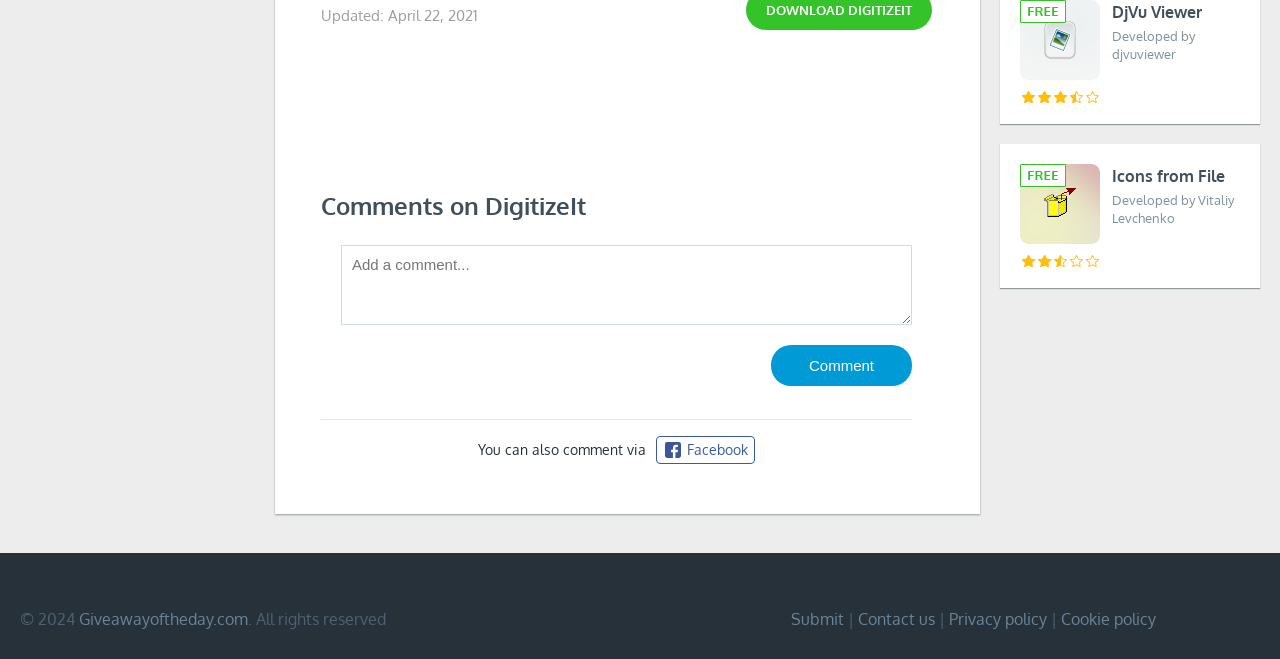How many links are there at the bottom of the webpage?
Look at the image and answer with only one word or phrase.

Five